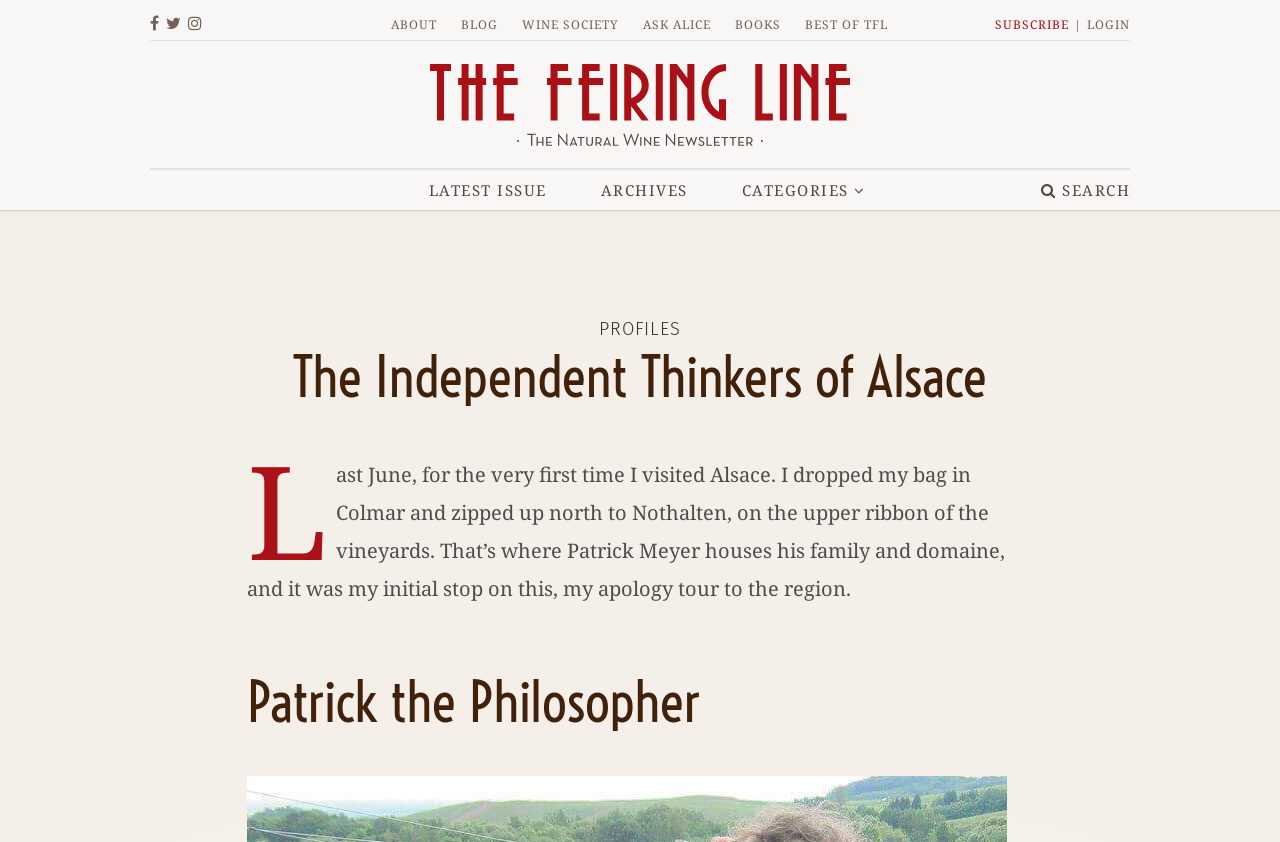Could you find the bounding box coordinates of the clickable area to complete this instruction: "Explore the WINE SOCIETY"?

[0.407, 0.019, 0.483, 0.039]